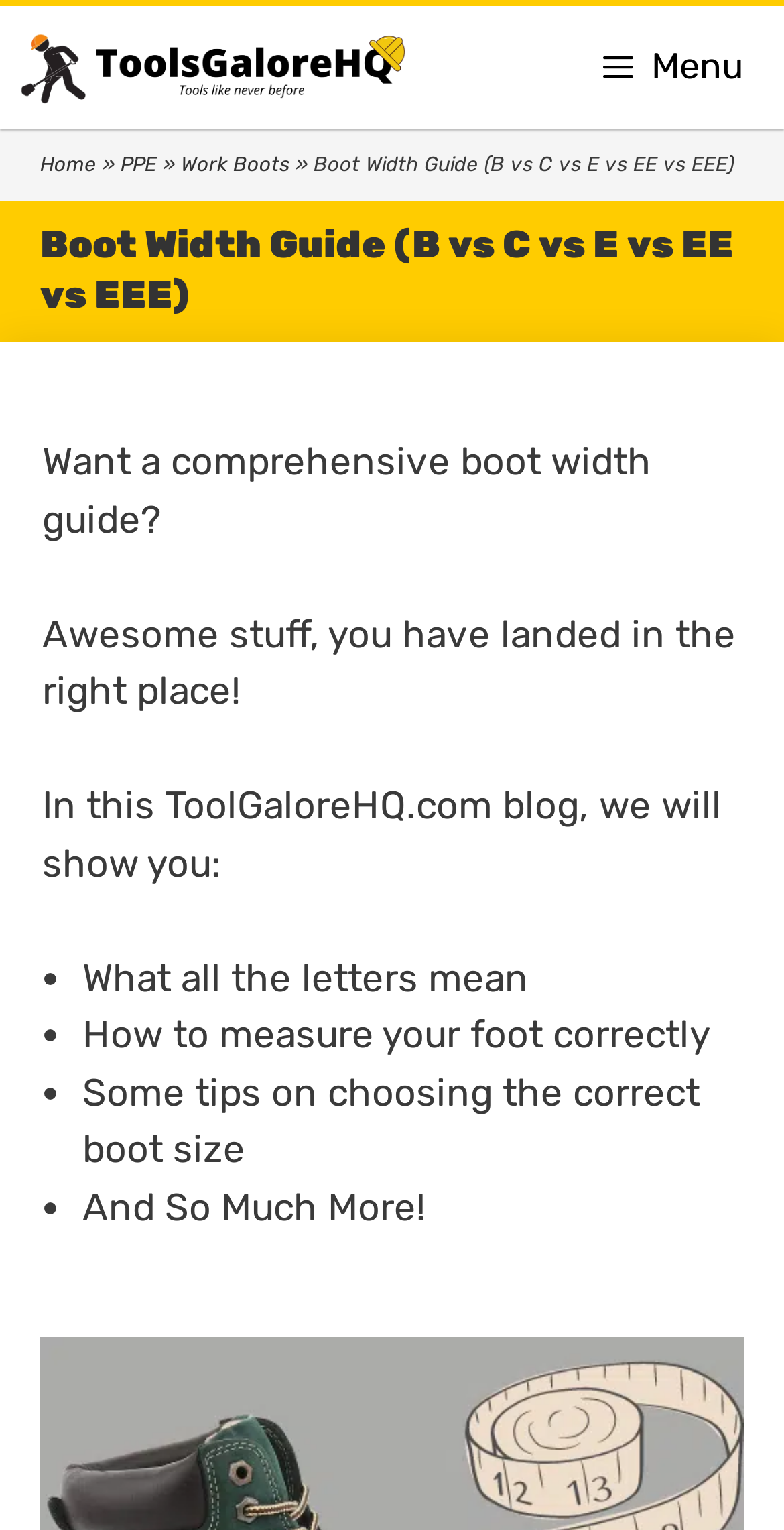Please answer the following question as detailed as possible based on the image: 
What is the purpose of this webpage?

The purpose of this webpage can be inferred from the heading 'Boot Width Guide (B vs C vs E vs EE vs EEE)' and the introductory text that says 'Want a comprehensive boot width guide?'. This suggests that the webpage is intended to provide a guide on boot widths.